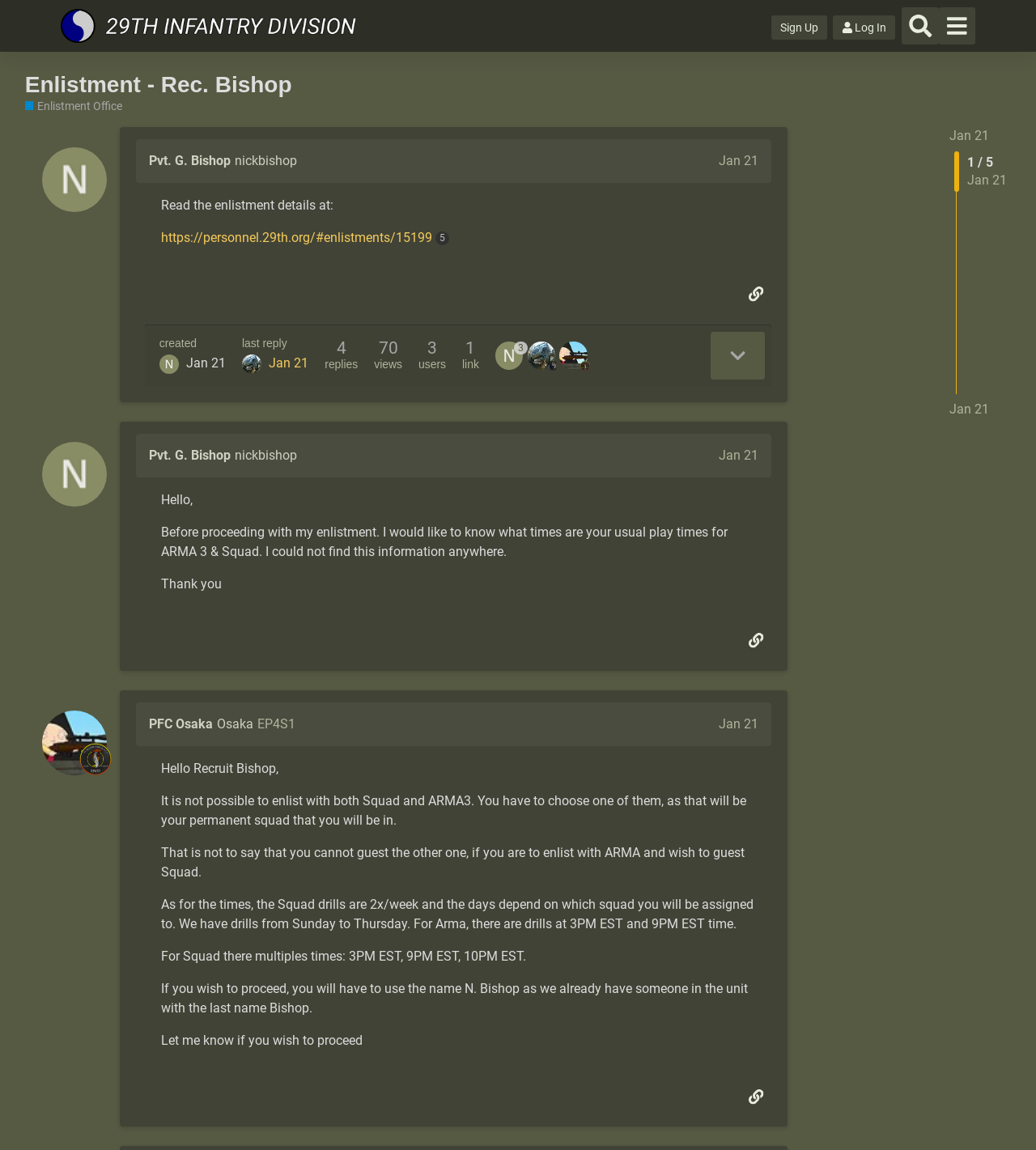What is the usual play time for ARMA 3?
From the screenshot, supply a one-word or short-phrase answer.

3PM EST and 9PM EST